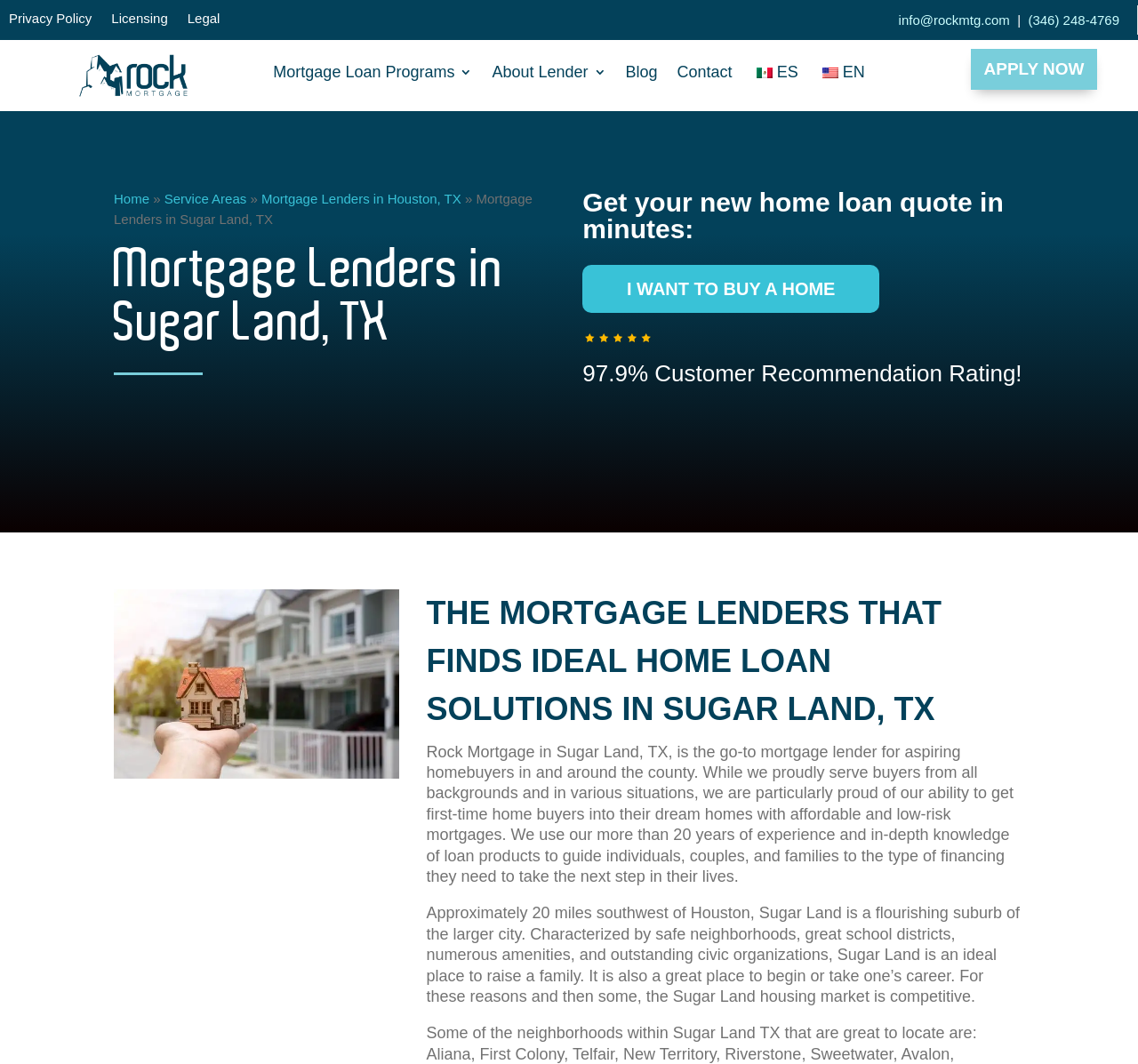Please identify the bounding box coordinates of the clickable area that will fulfill the following instruction: "Visit the About Lender page". The coordinates should be in the format of four float numbers between 0 and 1, i.e., [left, top, right, bottom].

[0.432, 0.062, 0.532, 0.08]